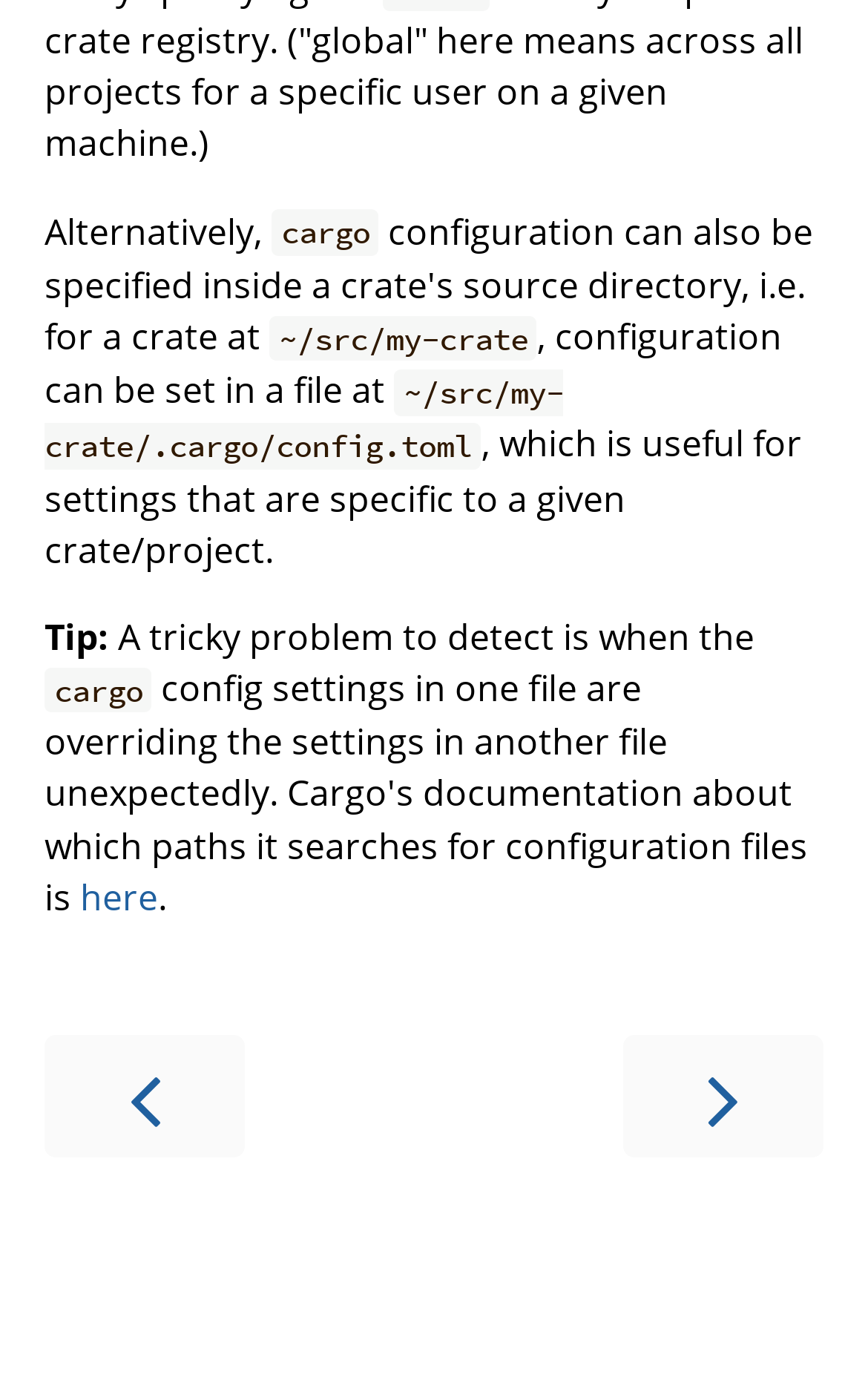Determine the bounding box of the UI element mentioned here: "aria-label="Next chapter" title="Next chapter"". The coordinates must be in the format [left, top, right, bottom] with values ranging from 0 to 1.

[0.718, 0.75, 0.949, 0.839]